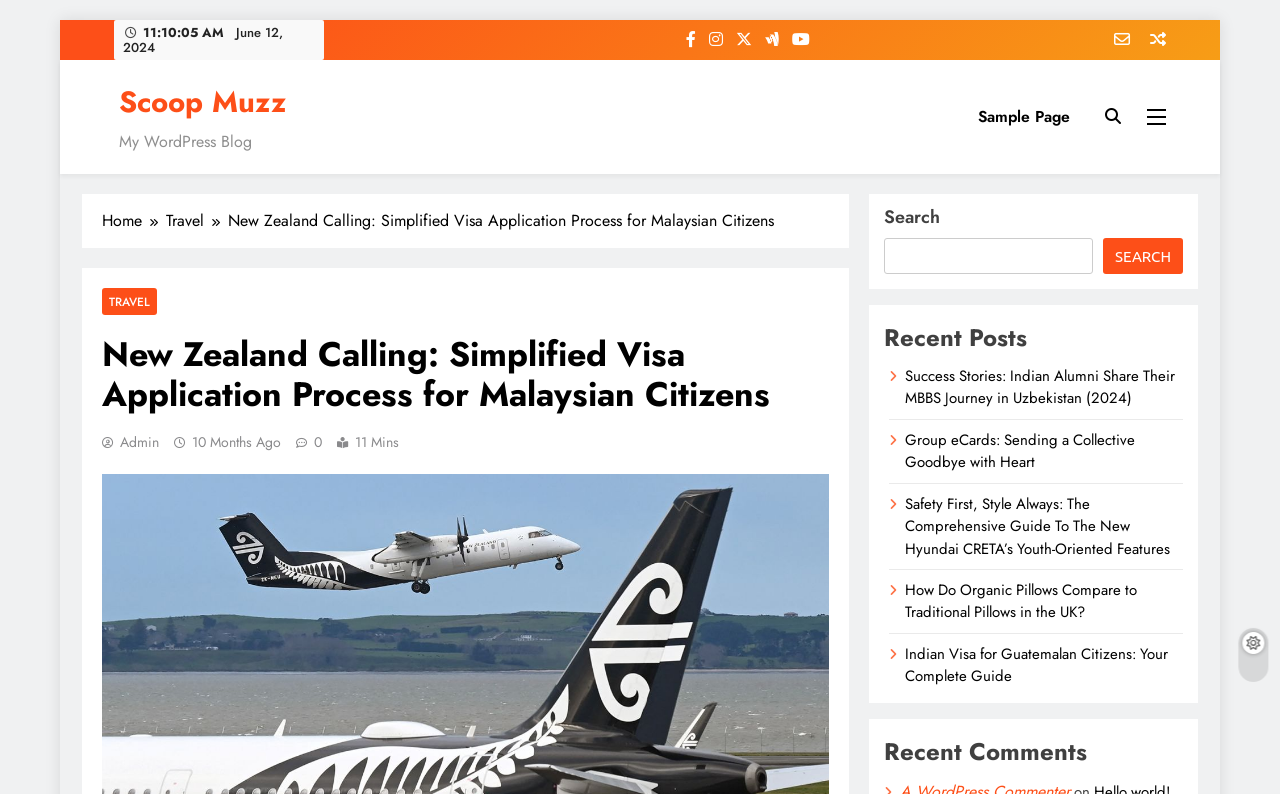Produce a meticulous description of the webpage.

This webpage appears to be a blog or news article page, specifically focused on travel and visa-related information. At the top left, there is a "Skip to content" link, followed by the current time and date. On the same line, there are several social media links, including Facebook, Twitter, and Instagram.

Below this, there is a newsletter and random news section, with links to subscribe and view more news. The main content of the page is a blog post titled "New Zealand Calling: Simplified Visa Application Process for Malaysian Citizens", which is highlighted as the main heading.

To the right of the main heading, there is a breadcrumbs navigation menu, showing the path from the home page to the current article. Below this, there is a section with links to related categories, including "TRAVEL" and an "Admin" link.

The main article content is not explicitly described in the accessibility tree, but it is likely to be a detailed guide or news article about the visa application process for Malaysian citizens traveling to New Zealand. The article is accompanied by a timestamp indicating that it was posted 10 months ago, and a comment indicating that it was last updated 11 minutes ago.

On the right-hand side of the page, there is a search bar with a "Search" button, allowing users to search for specific content on the site. Below this, there is a "Recent Posts" section, featuring links to several other articles, including "Success Stories: Indian Alumni Share Their MBBS Journey in Uzbekistan (2024)" and "How Do Organic Pillows Compare to Traditional Pillows in the UK?".

Finally, at the bottom of the page, there is a "Recent Comments" section, although the specific comments are not described in the accessibility tree.